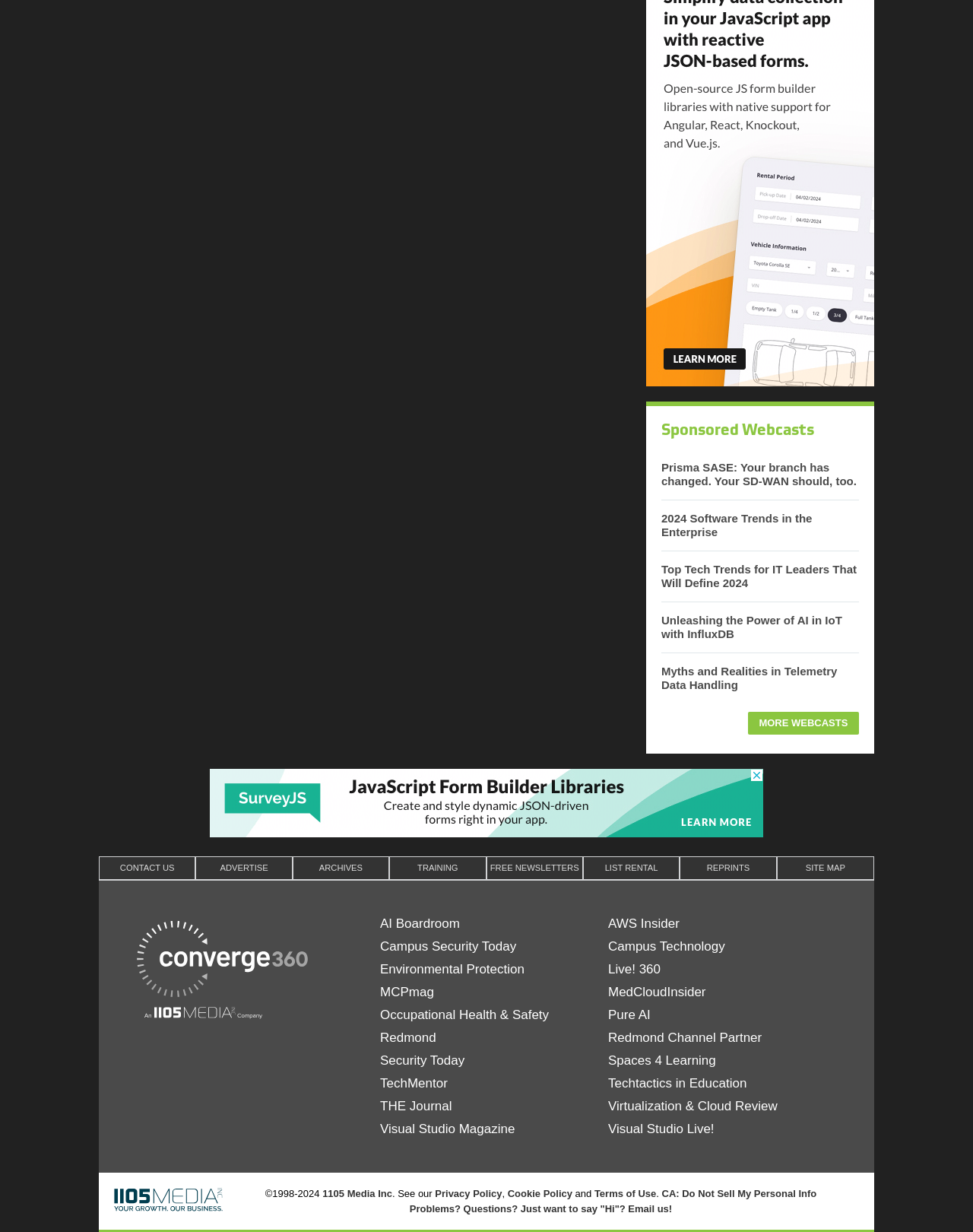Can you pinpoint the bounding box coordinates for the clickable element required for this instruction: "View 'Prisma SASE: Your branch has changed. Your SD-WAN should, too.' webcast"? The coordinates should be four float numbers between 0 and 1, i.e., [left, top, right, bottom].

[0.68, 0.374, 0.88, 0.396]